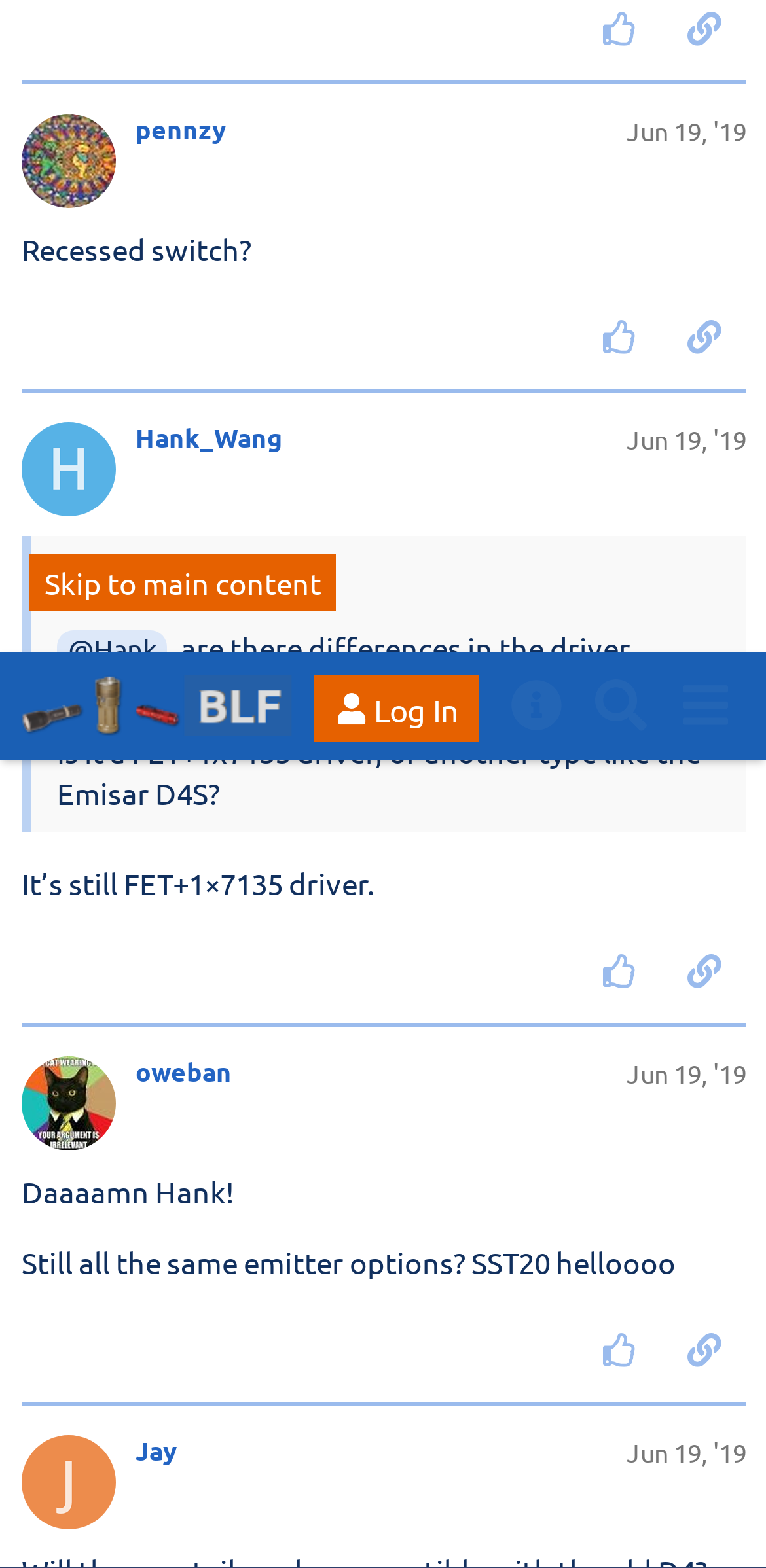Identify the bounding box for the UI element that is described as follows: "OK, I agree".

[0.082, 0.326, 0.918, 0.376]